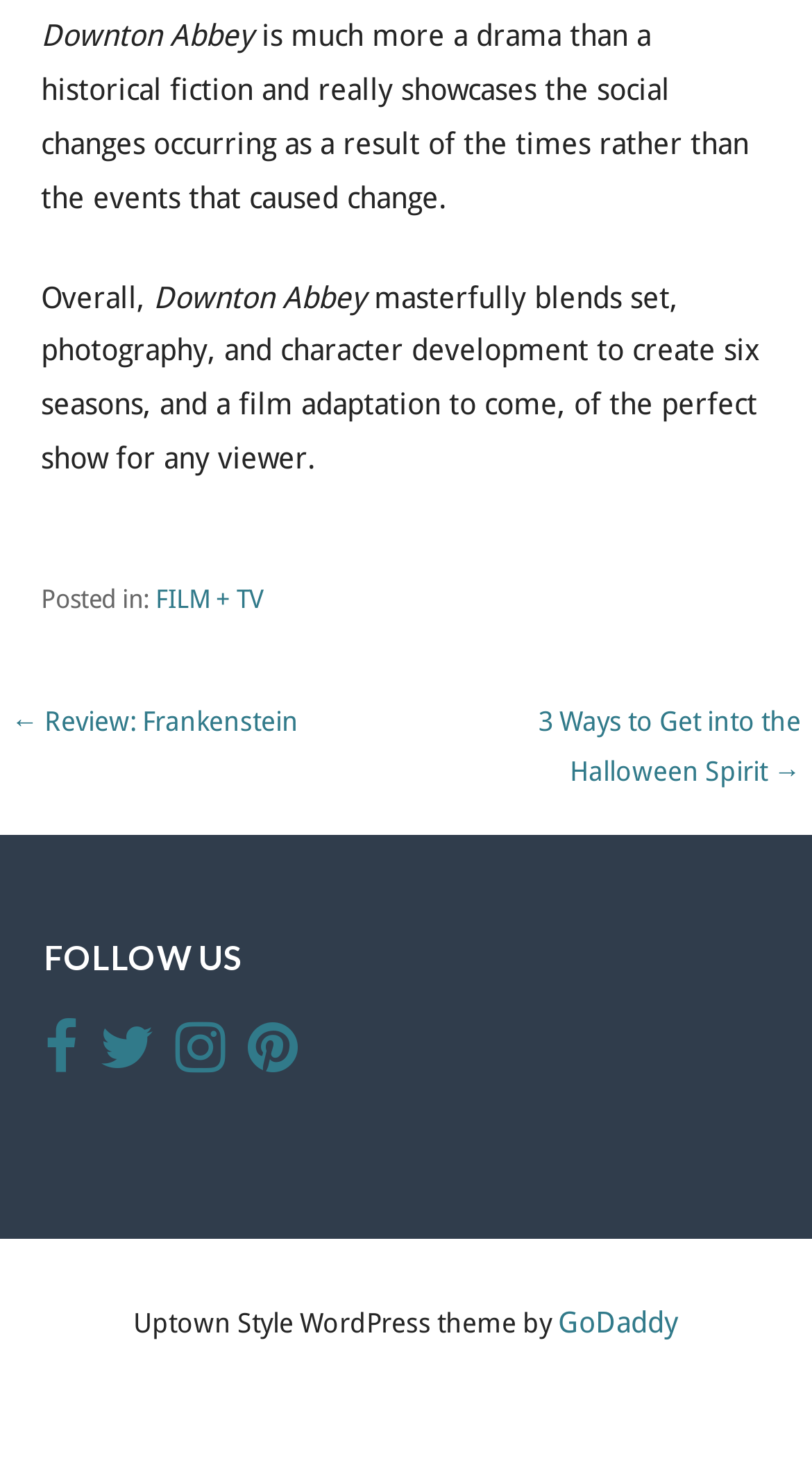Answer this question in one word or a short phrase: What is the name of the TV show being reviewed?

Downton Abbey